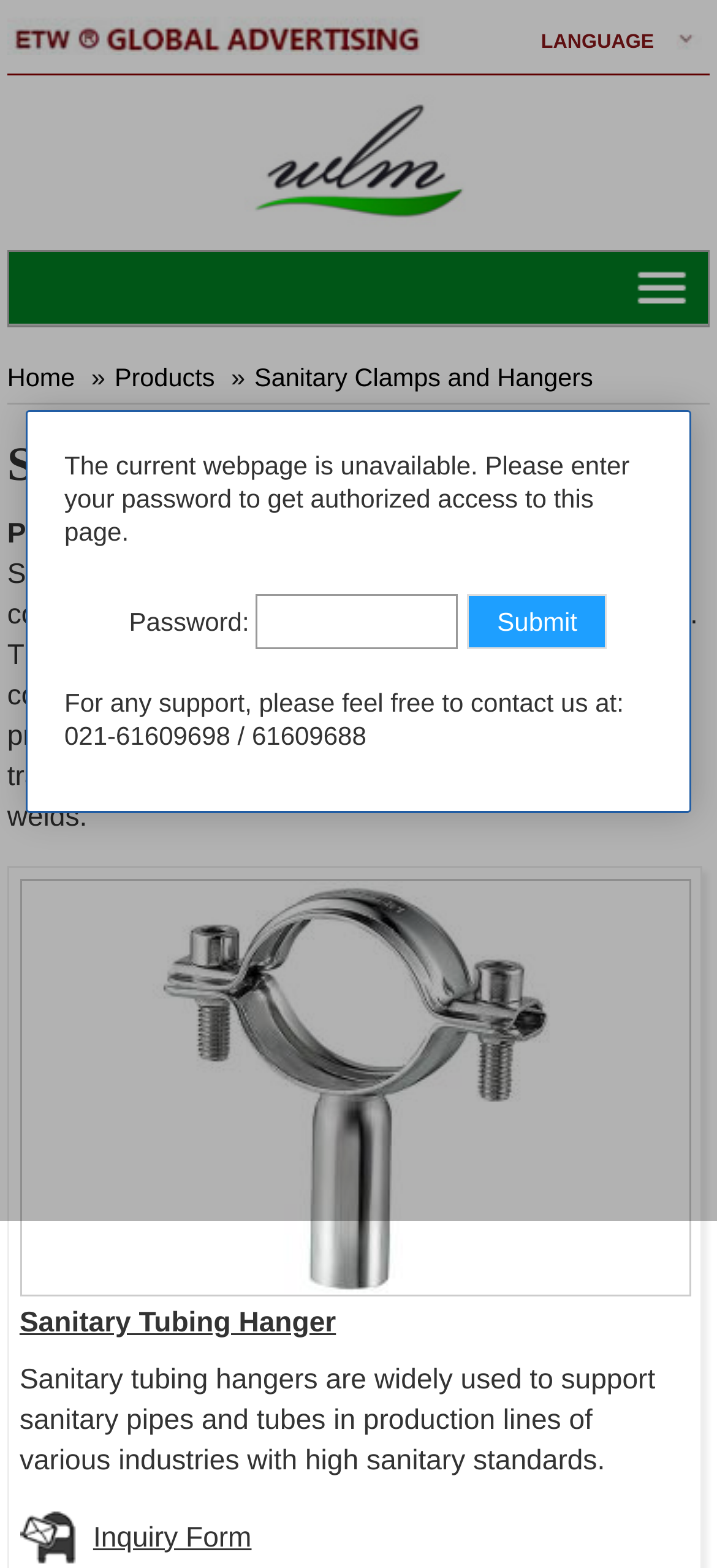Please locate the bounding box coordinates of the element's region that needs to be clicked to follow the instruction: "Change language". The bounding box coordinates should be provided as four float numbers between 0 and 1, i.e., [left, top, right, bottom].

[0.724, 0.012, 0.943, 0.044]